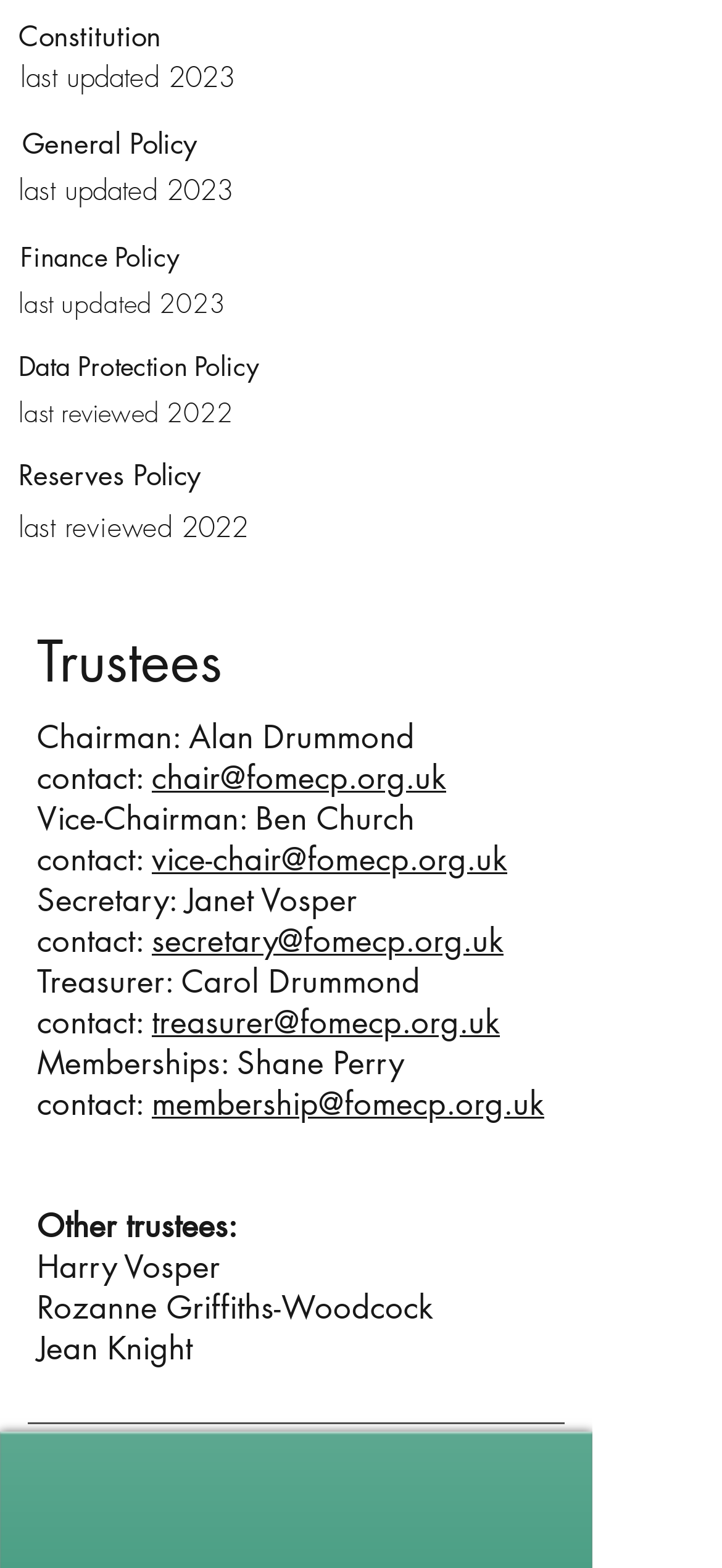Please identify the bounding box coordinates of the area that needs to be clicked to fulfill the following instruction: "download Data Protection Policy 2021 Approved v3.0."

[0.577, 0.235, 0.795, 0.28]